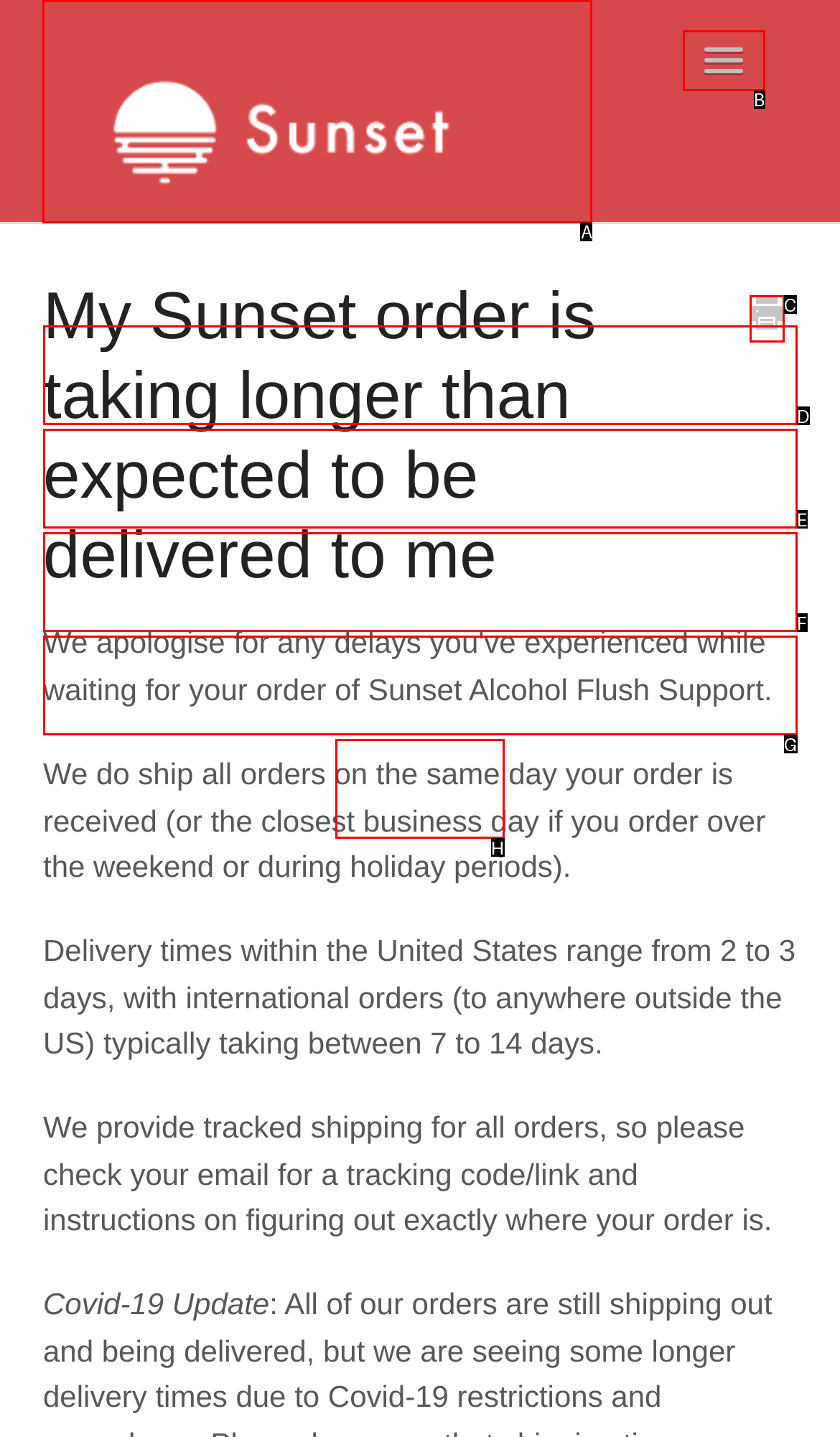Point out the correct UI element to click to carry out this instruction: go to Sunset Online Help
Answer with the letter of the chosen option from the provided choices directly.

A